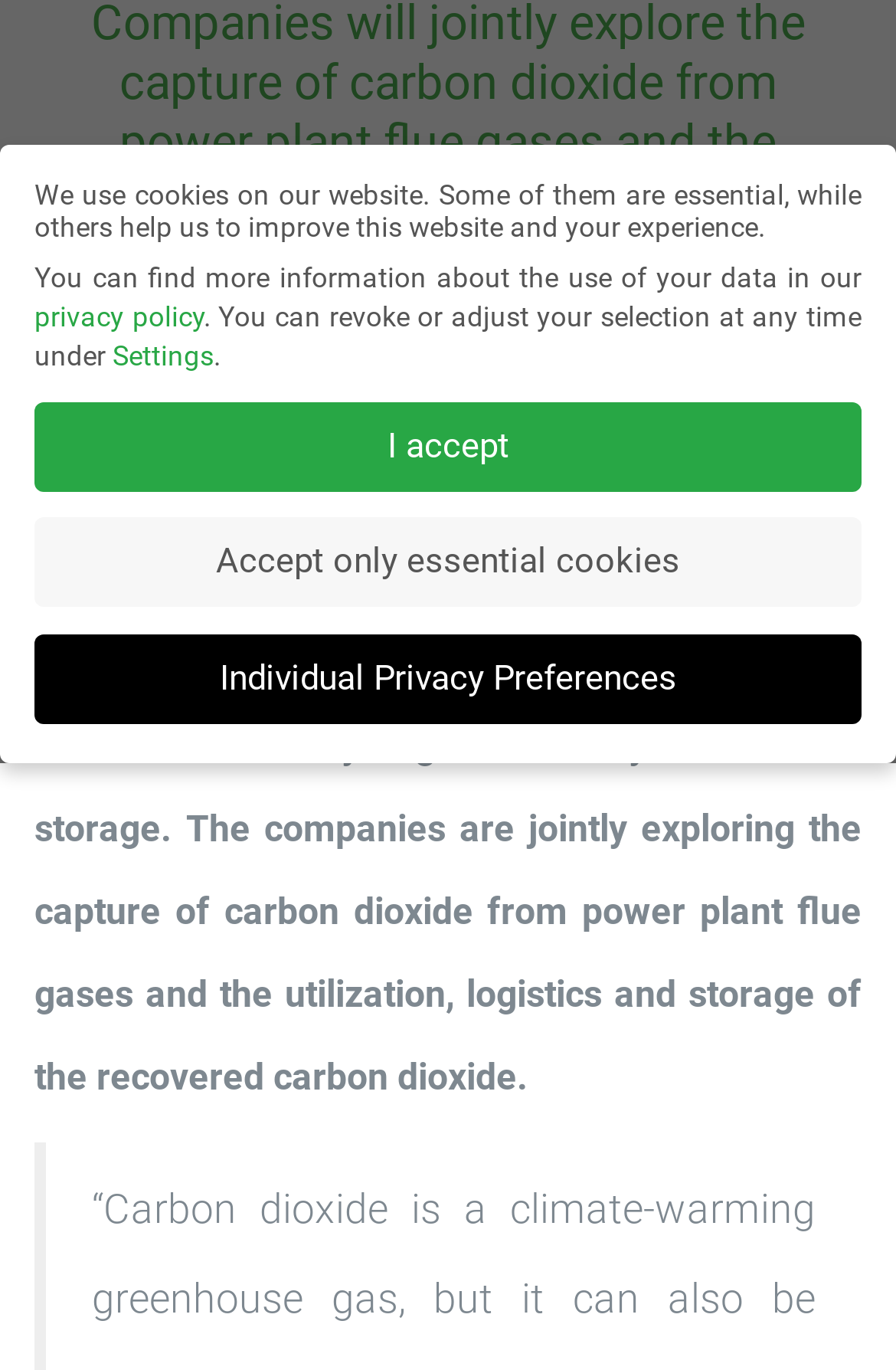From the given element description: "I accept", find the bounding box for the UI element. Provide the coordinates as four float numbers between 0 and 1, in the order [left, top, right, bottom].

[0.038, 0.293, 0.962, 0.359]